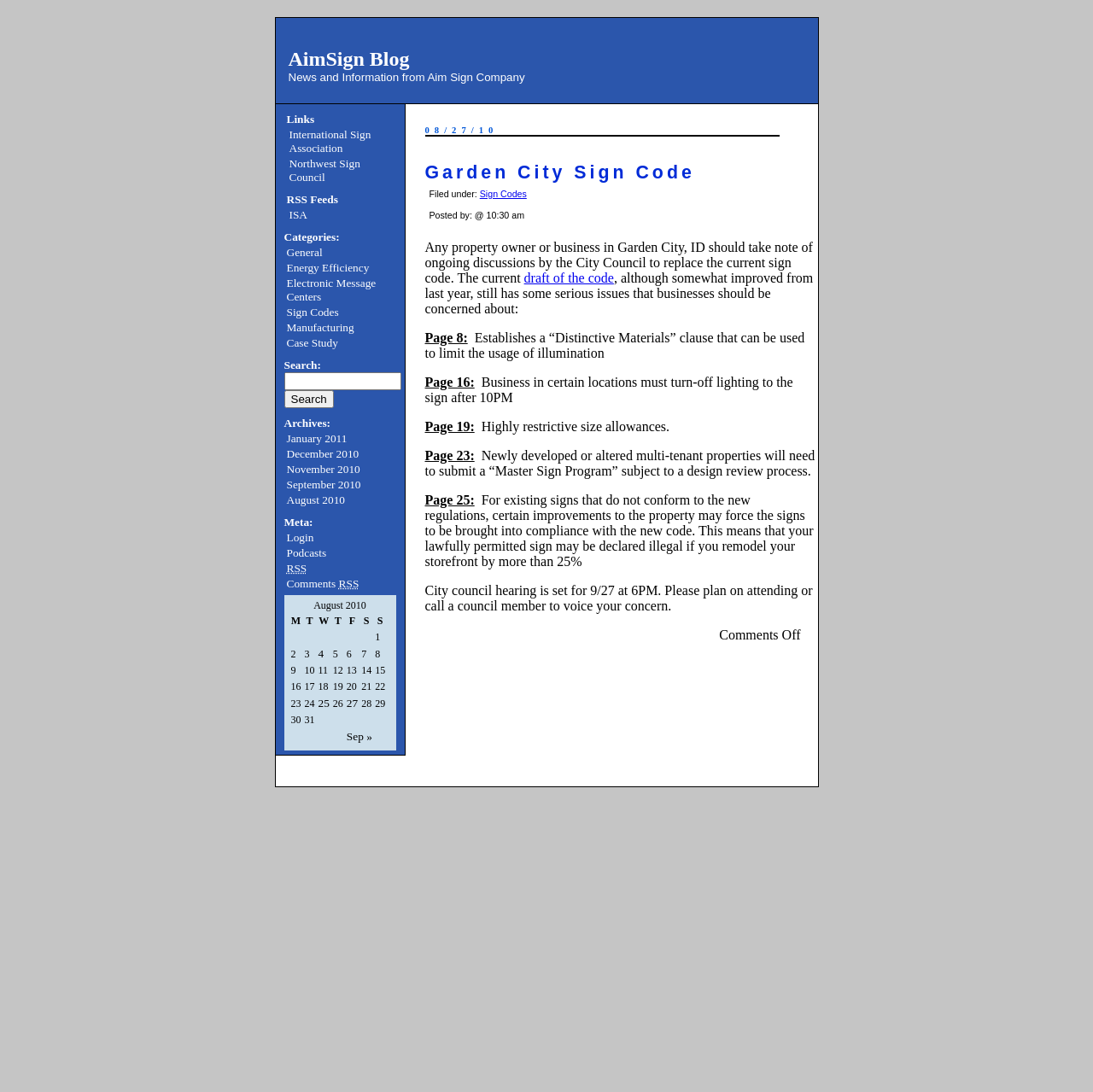What is the purpose of the 'Search:' textbox?
Refer to the screenshot and respond with a concise word or phrase.

To search the blog